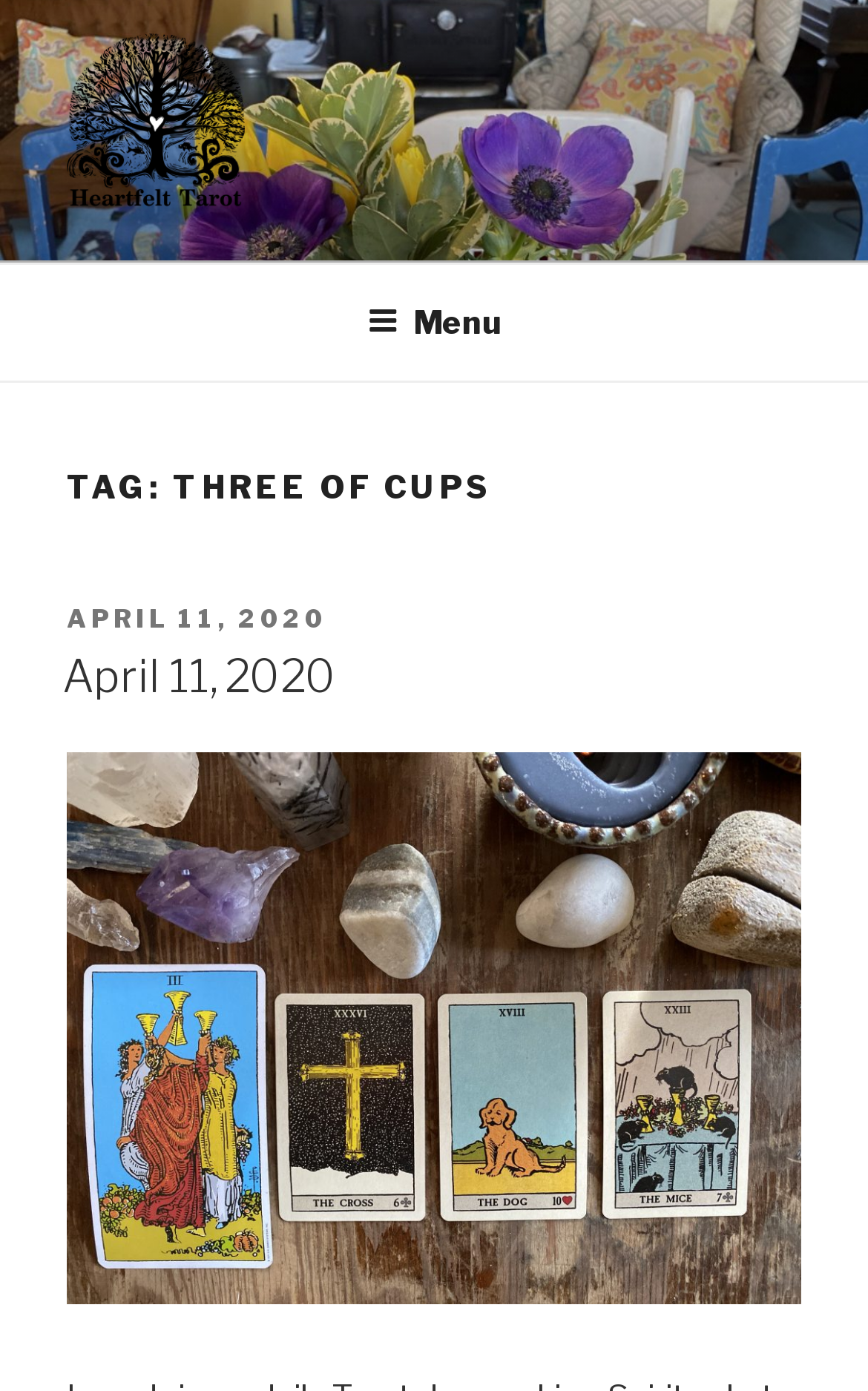Is the menu expanded?
Based on the content of the image, thoroughly explain and answer the question.

The expansion state of the menu can be found in the button element 'Menu' which has an attribute 'expanded' set to 'False'.